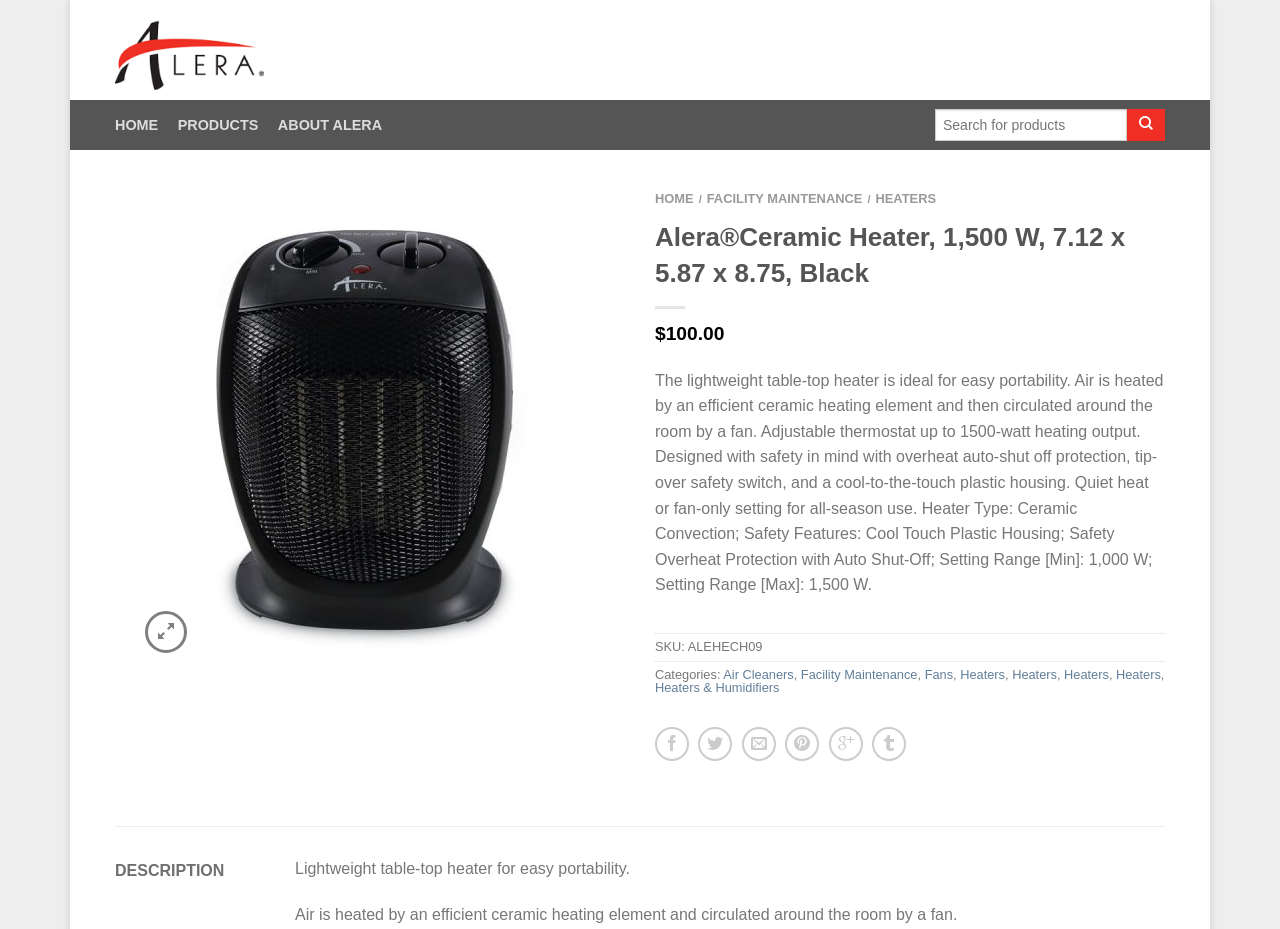Elaborate on the different components and information displayed on the webpage.

This webpage is about a product, specifically the Alera Ceramic Heater. At the top, there is a navigation menu with links to "HOME", "PRODUCTS", and "ABOUT ALERA". Next to the navigation menu, there is a search box with a magnifying glass icon. 

Below the navigation menu, there is a large image of the product, accompanied by a link to "749172". 

On the left side of the page, there is a breadcrumb navigation showing the path "HOME / FACILITY MAINTENANCE / HEATERS". 

The main content of the page is divided into two sections. The top section displays the product name, price, and a detailed description of the product's features, including its heating element, thermostat, and safety features. 

The bottom section is titled "DESCRIPTION" and provides a brief overview of the product's benefits, including its portability and efficient heating. 

There are also several links to related categories, such as "Air Cleaners", "Facility Maintenance", "Fans", and "Heaters", which are listed below the product description.